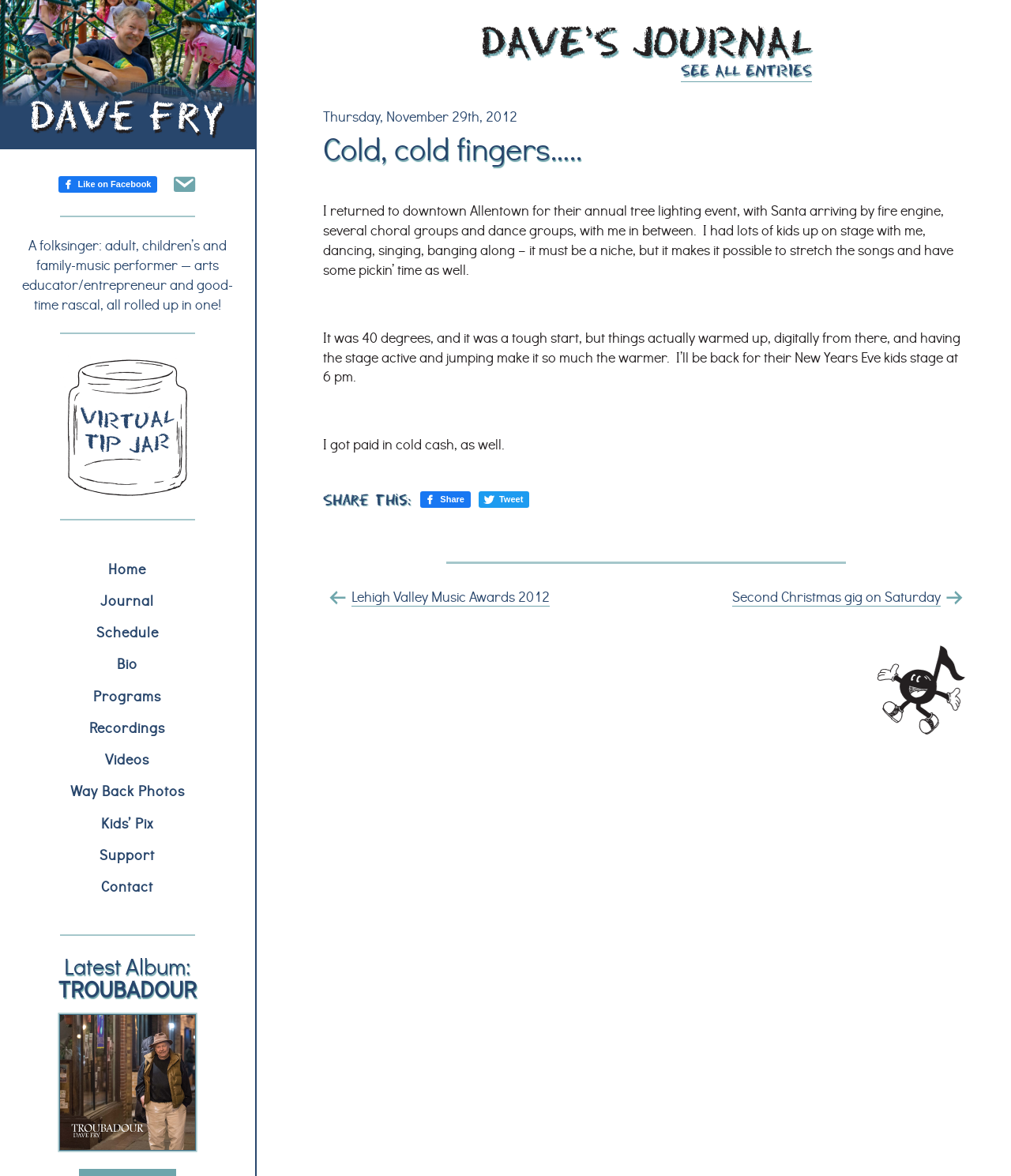Elaborate on the webpage's design and content in a detailed caption.

This webpage is about Dave Fry, a folksinger, and his music. At the top left, there is a link to his name, followed by social media links and an email address. Below that, there is a brief description of Dave Fry as a folksinger, educator, and entrepreneur. 

On the left side, there is a vertical navigation menu with links to different sections of the website, including Home, Journal, Schedule, Bio, Programs, Recordings, Videos, Way Back Photos, Kids' Pix, Support, and Contact.

In the main content area, there is a heading that reads "Latest Album: TROUBADOUR" followed by a link to the album cover, which is an image. 

Below that, there is a section with a heading "DAVE'S JOURNAL SEE ALL ENTRIES" and an article with a date "Thursday, November 29, 2012". The article has a heading "Cold, cold fingers….." and a few paragraphs of text describing Dave Fry's experience at an annual tree lighting event in downtown Allentown. The text mentions his performance with kids on stage, the cold weather, and getting paid in cash.

At the bottom of the page, there is a footer section with a "Share this:" option and links to share the content on social media.